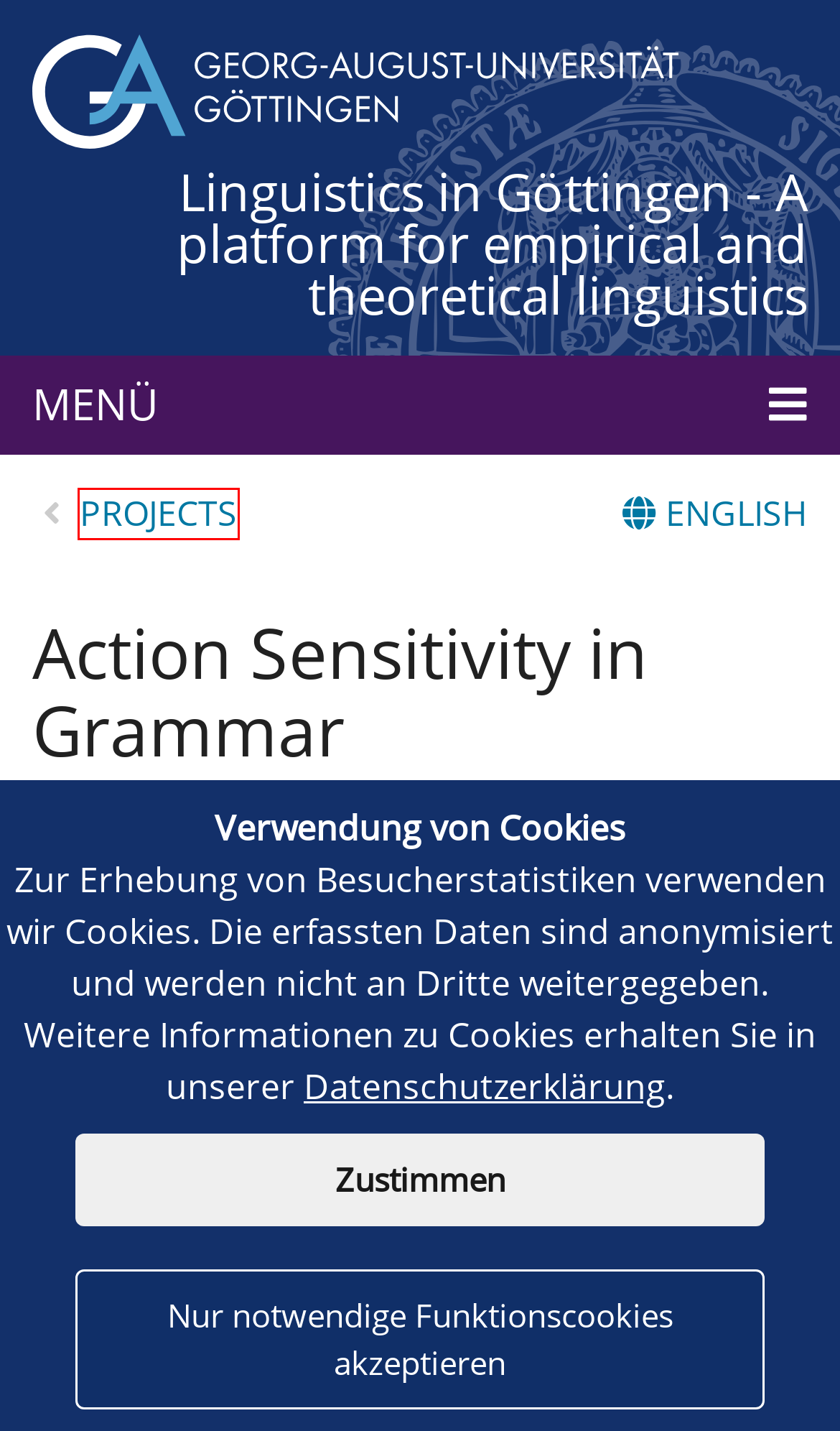Examine the screenshot of the webpage, noting the red bounding box around a UI element. Pick the webpage description that best matches the new page after the element in the red bounding box is clicked. Here are the candidates:
A. Contact - Georg-August-Universität Göttingen
B. Master - Georg-August-Universität Göttingen
C. Summer School - Georg-August-Universität Göttingen
D. Members - Georg-August-Universität Göttingen
E. Datenschutzerklärung der Georg-August-Universität Göttingen - Georg-August-Universität Göttingen
F. Projects - Georg-August-Universität Göttingen
G. Colloquium Series - Georg-August-Universität Göttingen
H. Events - Georg-August-Universität Göttingen

F